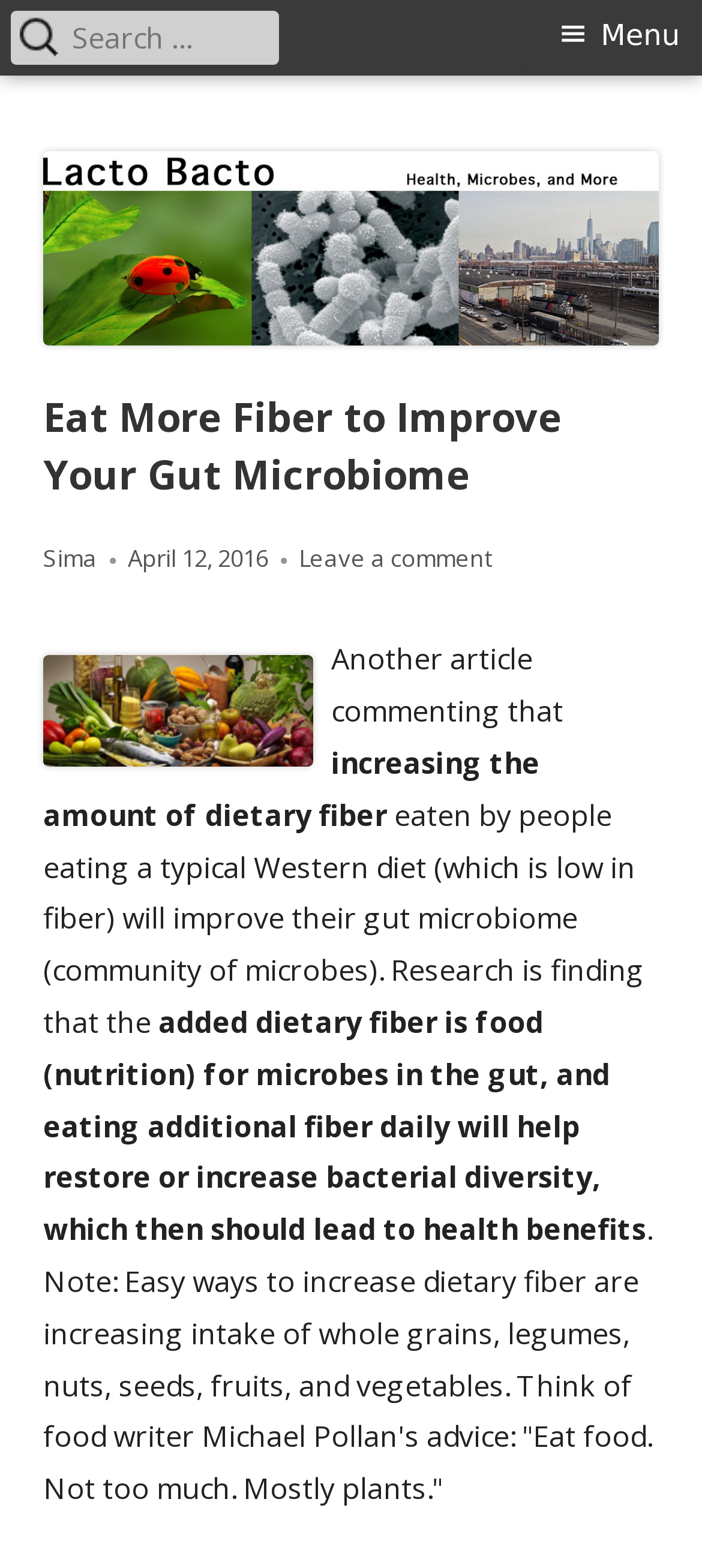Summarize the webpage with a detailed and informative caption.

The webpage is about the importance of dietary fiber for gut health, specifically discussing how increasing fiber intake can improve the gut microbiome. At the top left, there is a link to "Lacto Bacto" and a static text "Health, Microbes, and More". Below this, there is a navigation menu labeled "Primary Menu" that spans the entire width of the page. On the top right, there is a button to expand or collapse the menu, accompanied by a search box.

Below the navigation menu, there is a large image of "Lacto Bacto" that takes up most of the width of the page. Above the image, there is a header section with a heading that reads "Eat More Fiber to Improve Your Gut Microbiome". This is followed by the author's name, "Sima", and the publication date, "April 12, 2016".

The main content of the page is a series of paragraphs that discuss the benefits of dietary fiber for gut health. The text explains that increasing fiber intake can improve the gut microbiome, and that this can lead to health benefits. The article also provides tips on how to increase dietary fiber, such as eating whole grains, legumes, nuts, seeds, fruits, and vegetables.

There are a total of 5 paragraphs of text, with the first paragraph starting below the image and the subsequent paragraphs flowing downwards. The text is arranged in a single column, with no clear separation between the paragraphs.